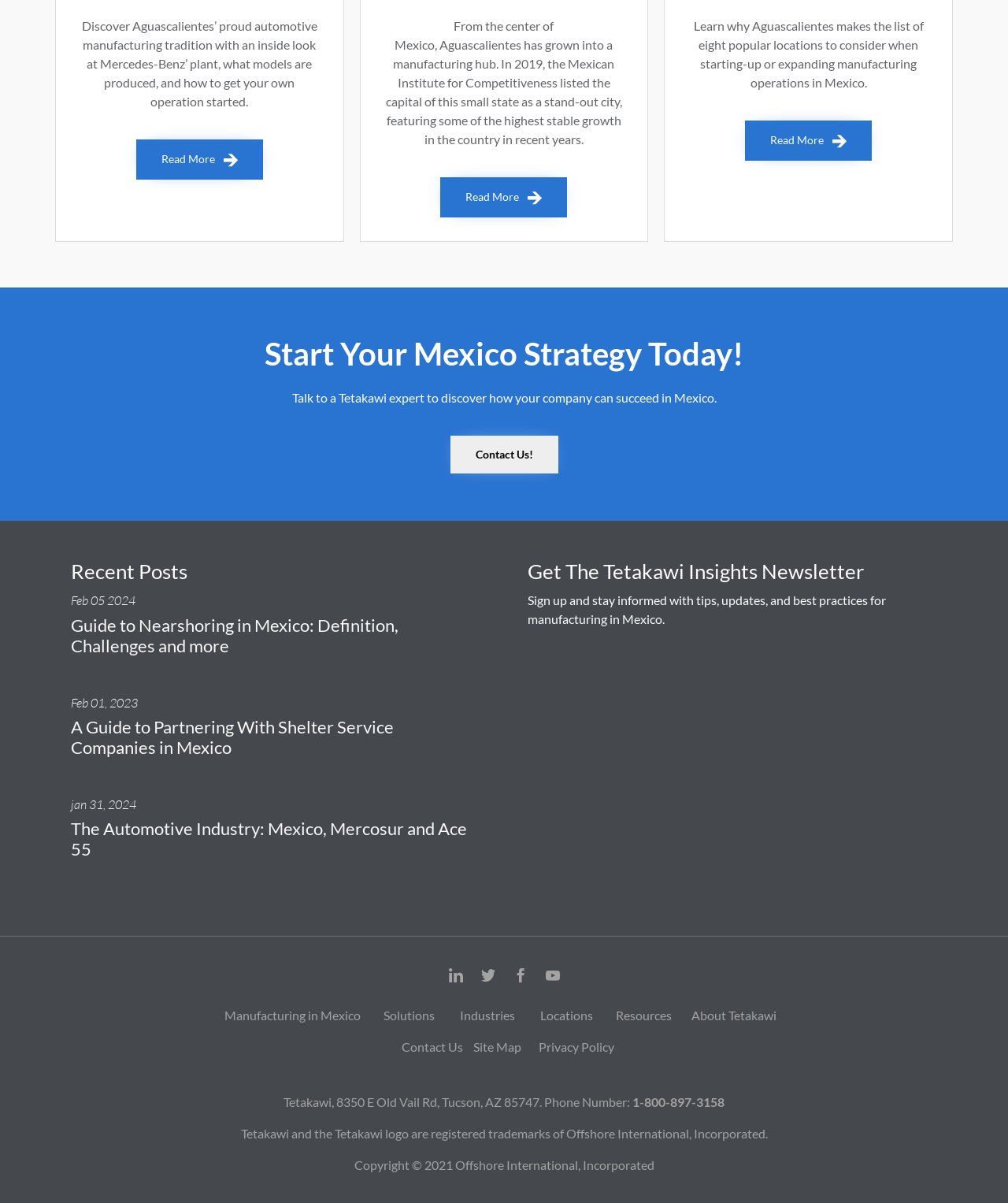Please locate the UI element described by "Manufacturing in Mexico" and provide its bounding box coordinates.

[0.222, 0.837, 0.357, 0.85]